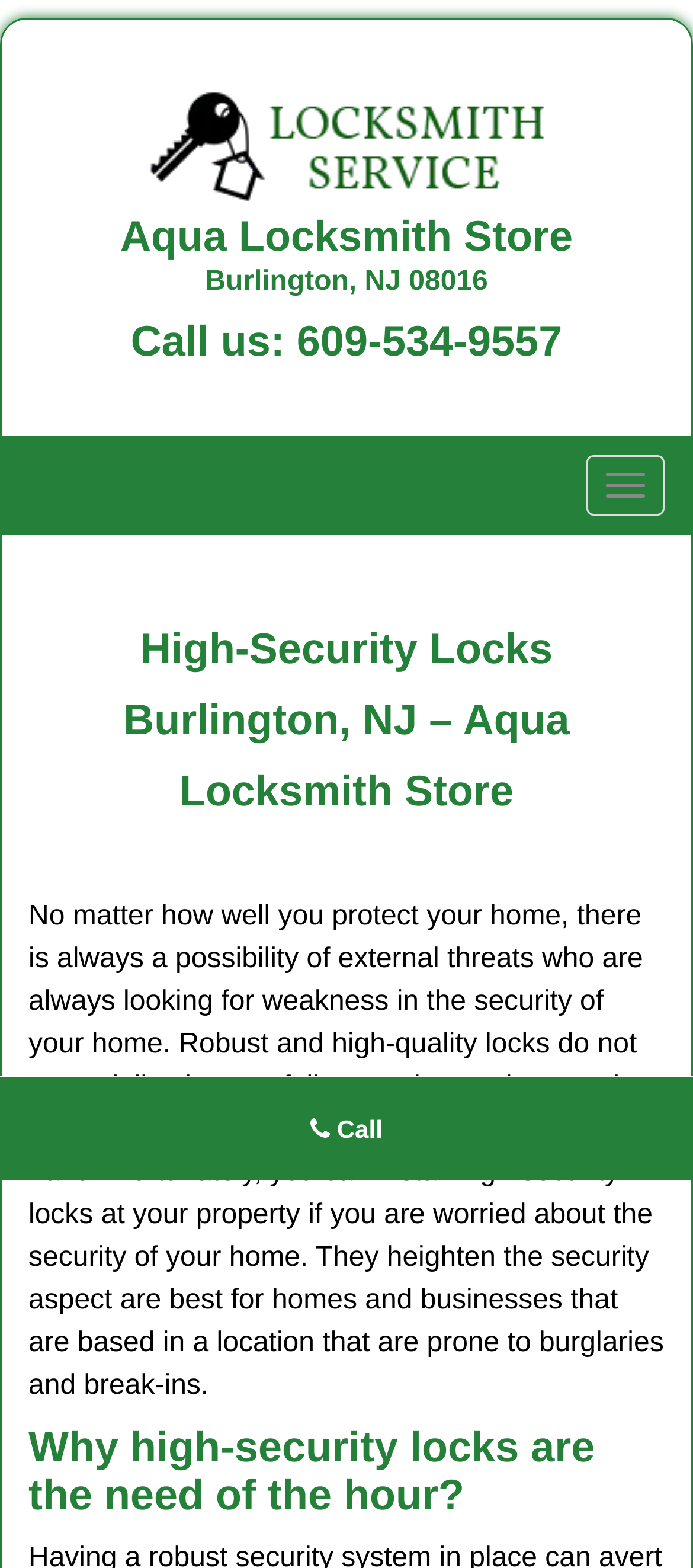What is the purpose of high-security locks?
Provide a well-explained and detailed answer to the question.

I found the purpose of high-security locks by reading the static text that explains the importance of high-security locks, which states that they 'heighten the security aspect'.